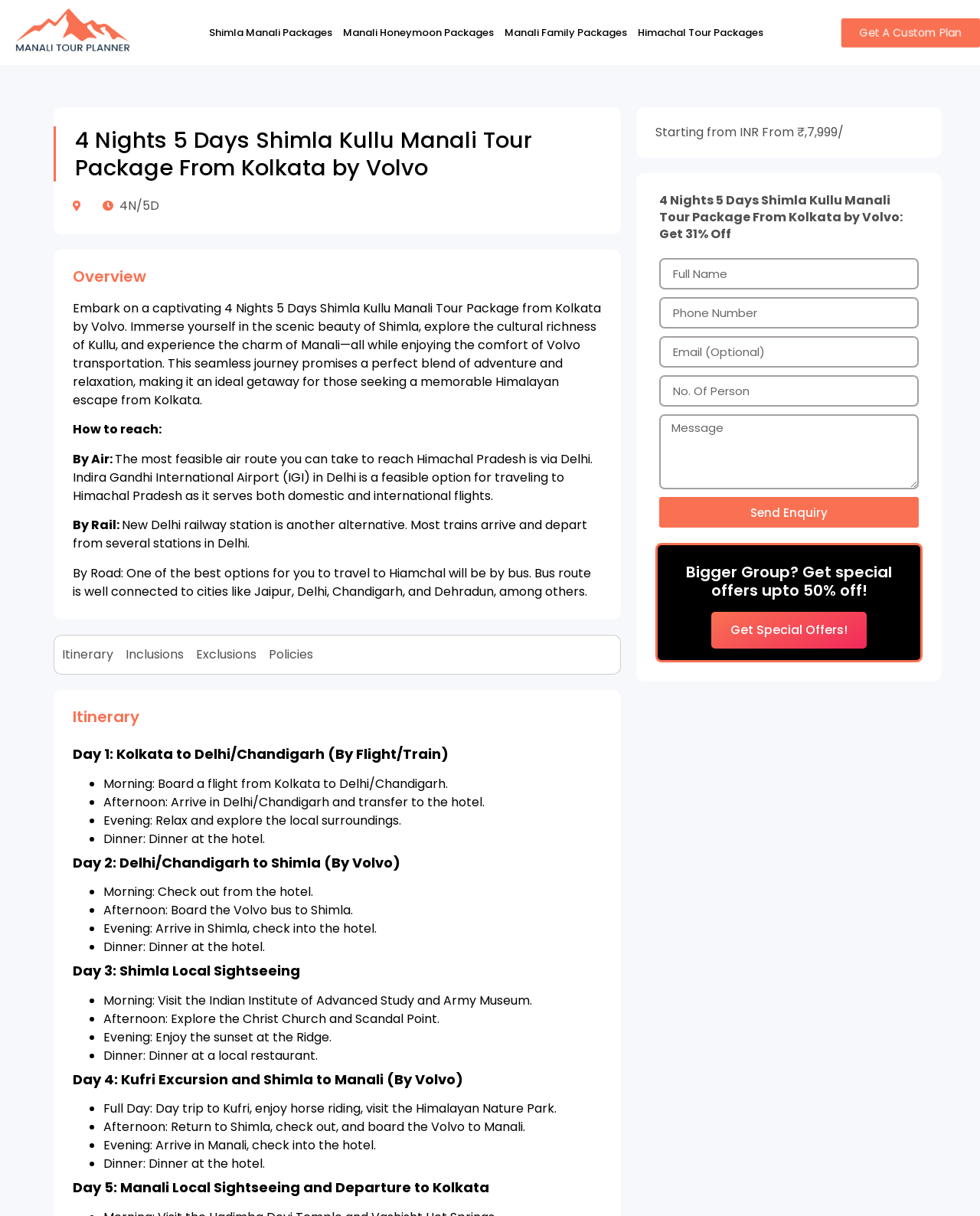Explain in detail what is displayed on the webpage.

This webpage is about a 4 Nights 5 Days Shimla Kullu Manali Tour Package From Kolkata by Volvo. At the top, there is a logo of Manali Tour Planner, followed by a row of links to different tour packages, including Shimla Manali Packages, Manali Honeymoon Packages, and Himachal Tour Packages.

Below the links, there is a heading that displays the title of the tour package, "4 Nights 5 Days Shimla Kullu Manali Tour Package From Kolkata by Volvo". Next to it, there is a brief description of the tour package, "Embark on a captivating 4 Nights 5 Days Shimla Kullu Manali Tour Package from Kolkata by Volvo. Immerse yourself in the scenic beauty of Shimla, explore the cultural richness of Kullu, and experience the charm of Manali—all while enjoying the comfort of Volvo transportation."

The webpage is divided into several sections, including Overview, Itinerary, Inclusions, Exclusions, and Policies. The Overview section provides a brief introduction to the tour package, while the Itinerary section outlines the daily schedule of the tour.

The Itinerary section is further divided into five days, with each day's activities listed in bullet points. The activities include traveling from Kolkata to Delhi/Chandigarh, exploring Shimla, visiting Kufri, and traveling to Manali.

On the right side of the webpage, there is a call-to-action section that allows users to send an enquiry about the tour package. The section includes text boxes to input full name, phone number, email, and message, as well as a spin button to select the number of persons. There is also a button to send the enquiry.

Below the call-to-action section, there is a heading that promotes special offers for bigger groups, with a link to get more information.